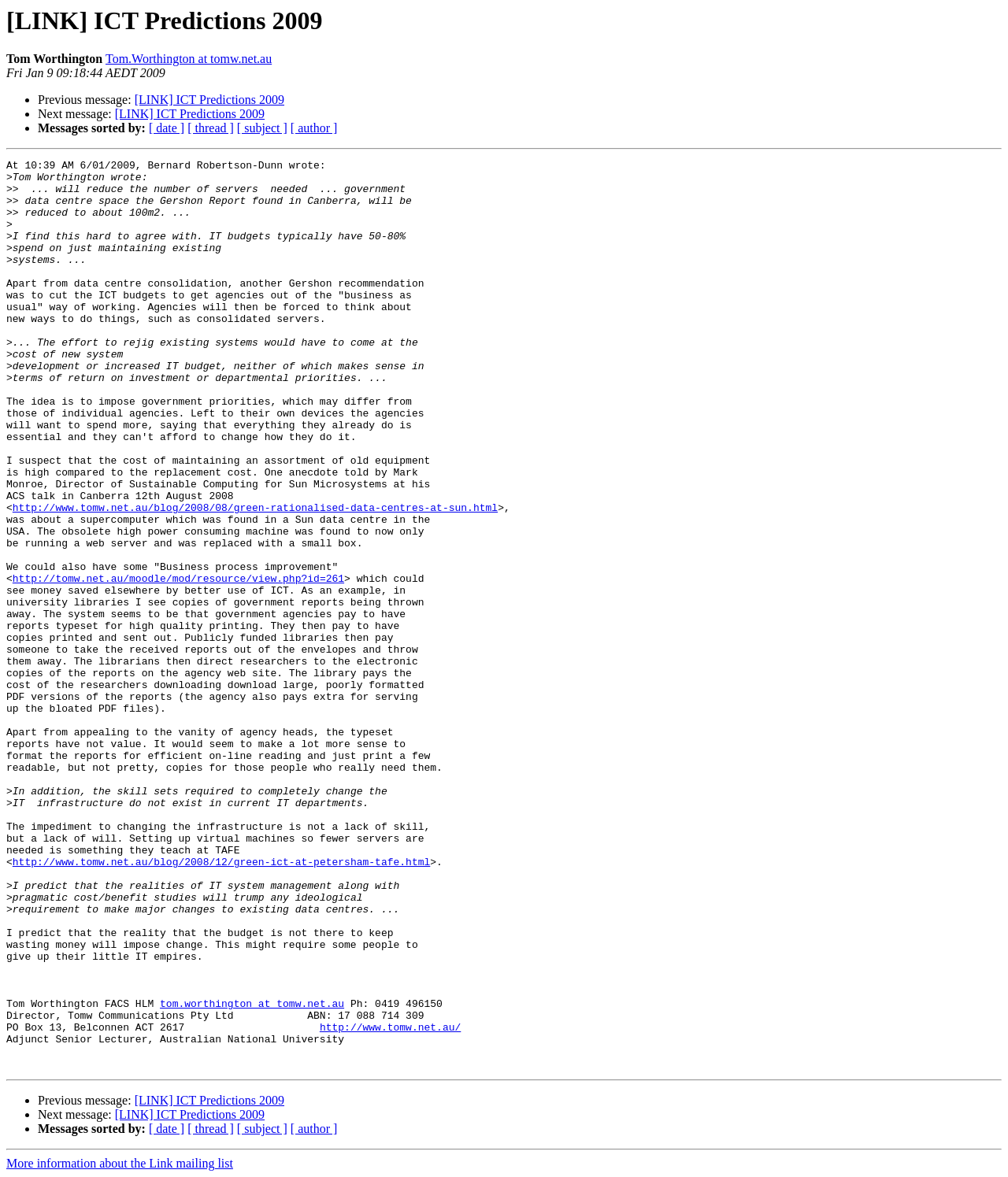Please give a succinct answer to the question in one word or phrase:
What is the alternative to printing reports?

Electronic copies